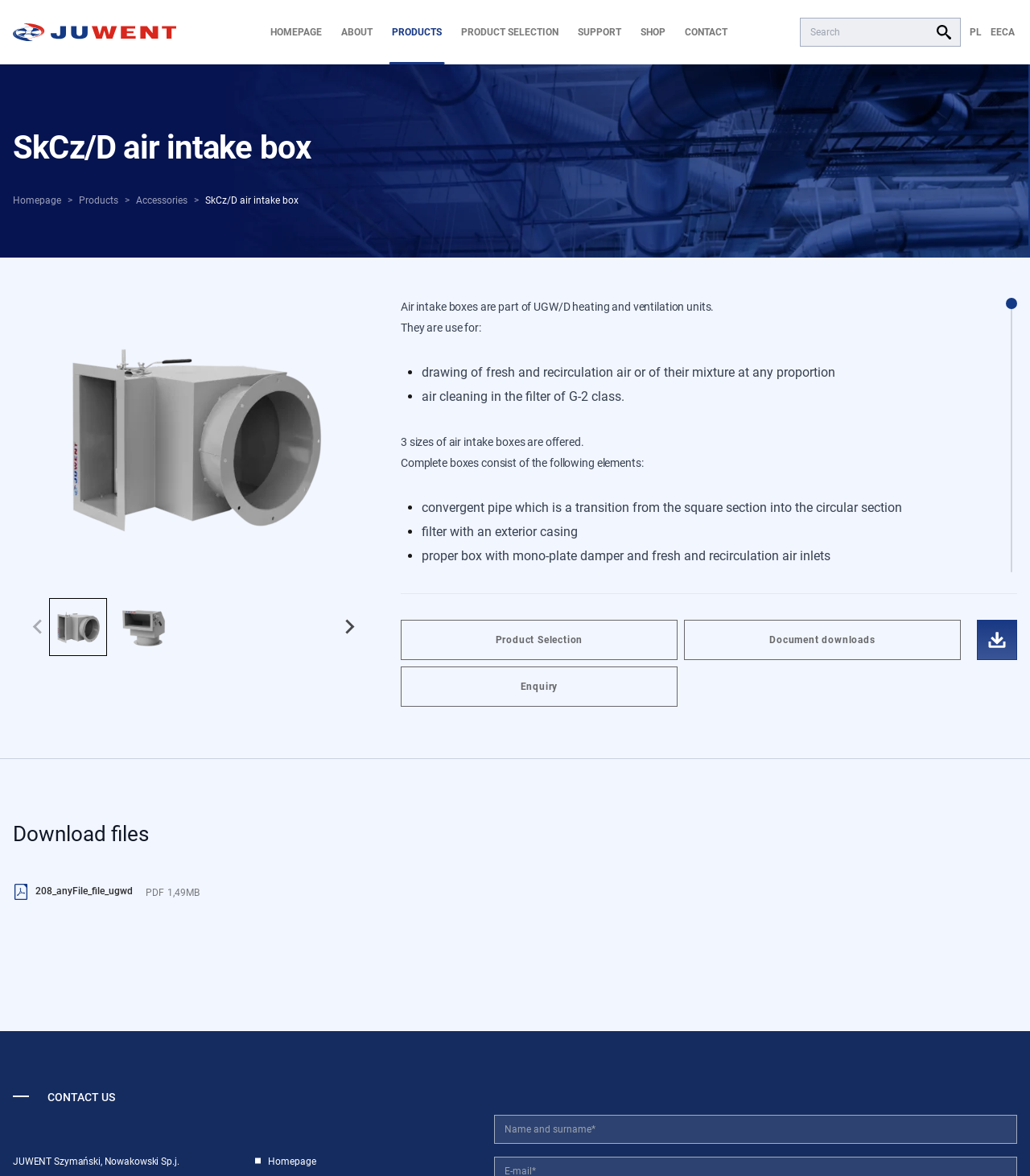What is the function of the filter in air intake boxes?
Kindly give a detailed and elaborate answer to the question.

The filter in air intake boxes is used for air cleaning in the filter of G-2 class, which is one of the purposes of air intake boxes in UGW/D heating and ventilation units.